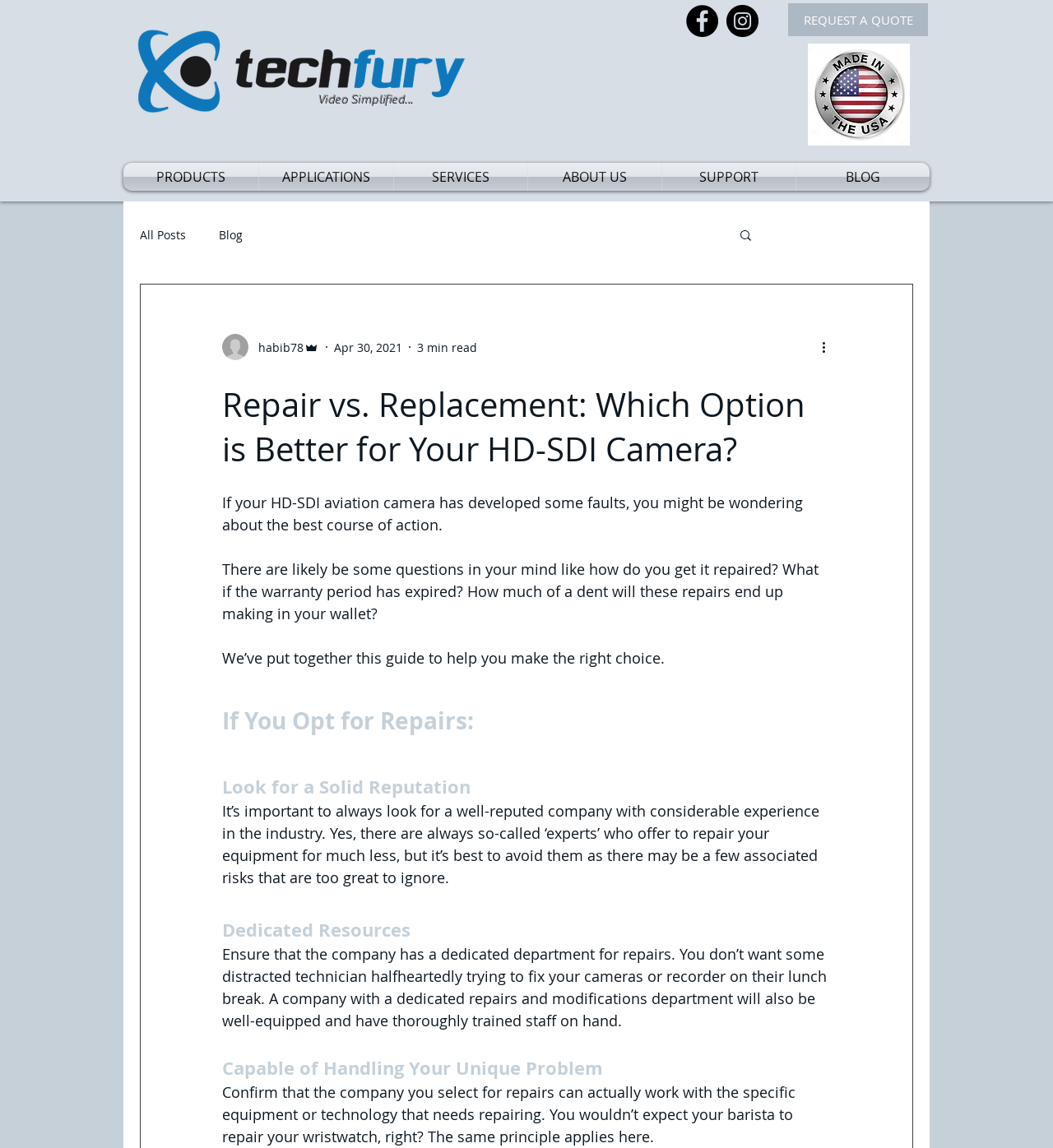Extract the primary header of the webpage and generate its text.

Repair vs. Replacement: Which Option is Better for Your HD-SDI Camera?